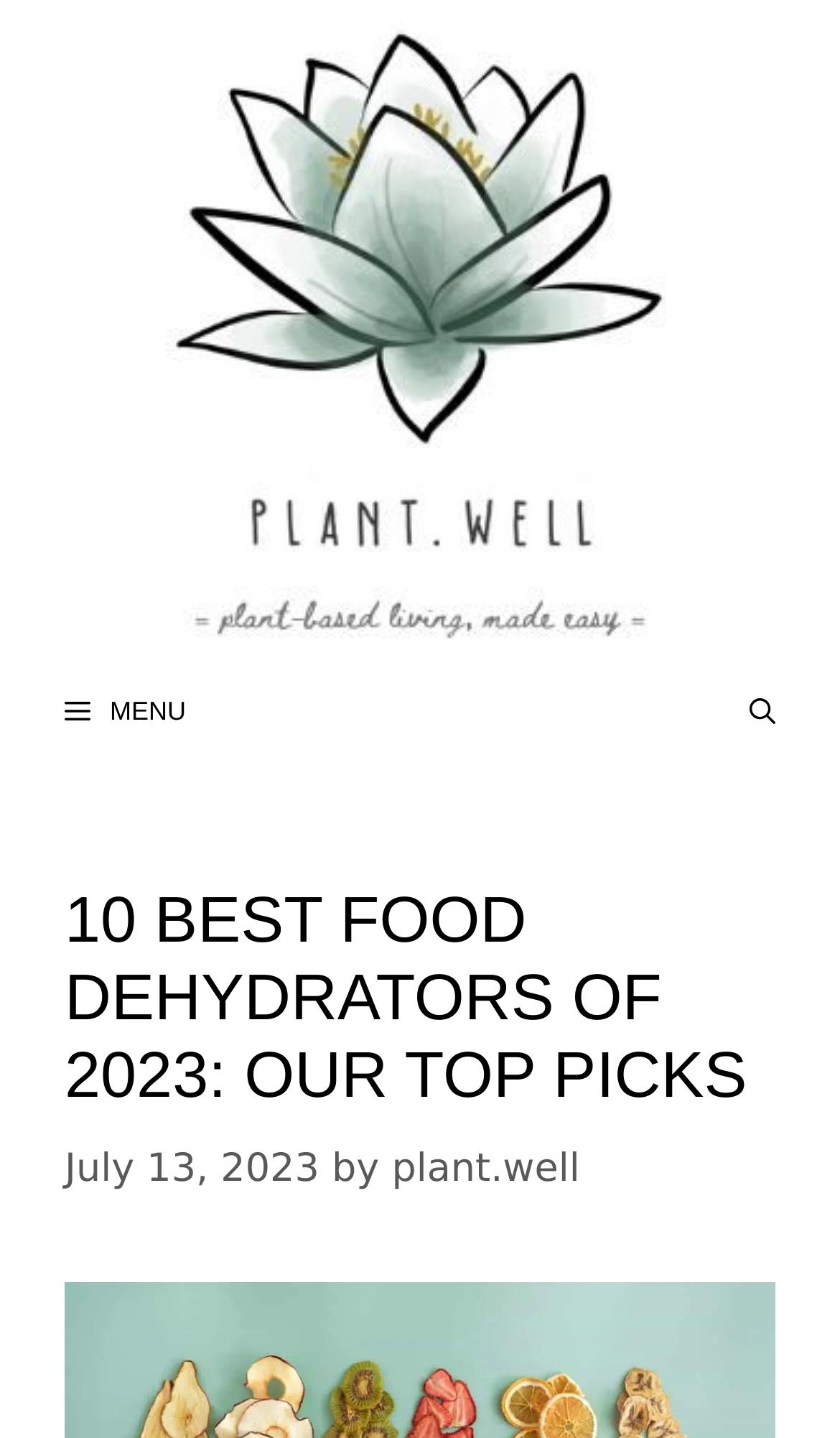Please find and generate the text of the main heading on the webpage.

10 BEST FOOD DEHYDRATORS OF 2023: OUR TOP PICKS